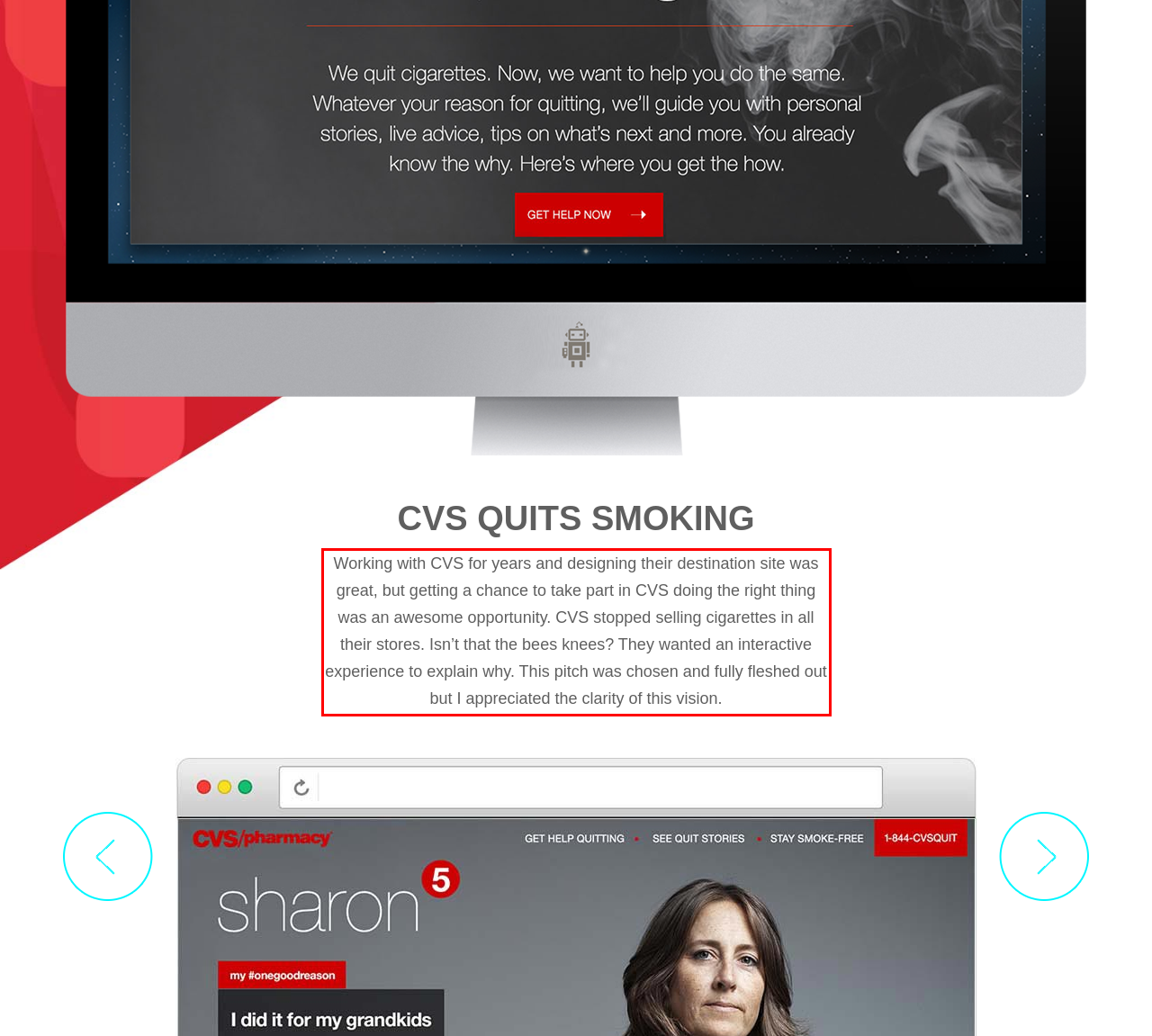Examine the webpage screenshot and use OCR to recognize and output the text within the red bounding box.

Working with CVS for years and designing their destination site was great, but getting a chance to take part in CVS doing the right thing was an awesome opportunity. CVS stopped selling cigarettes in all their stores. Isn’t that the bees knees? They wanted an interactive experience to explain why. This pitch was chosen and fully fleshed out but I appreciated the clarity of this vision.